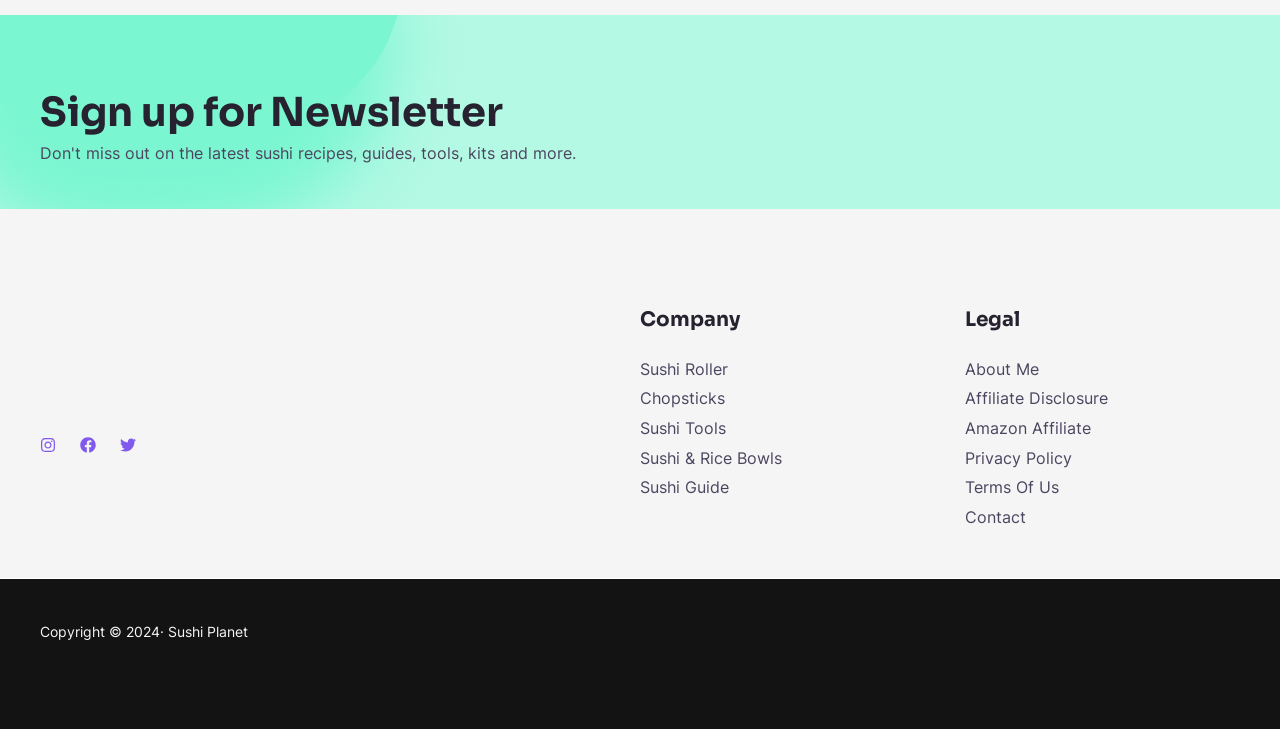Please identify the bounding box coordinates of the area that needs to be clicked to follow this instruction: "Explore Sushi Roller".

[0.5, 0.492, 0.569, 0.519]